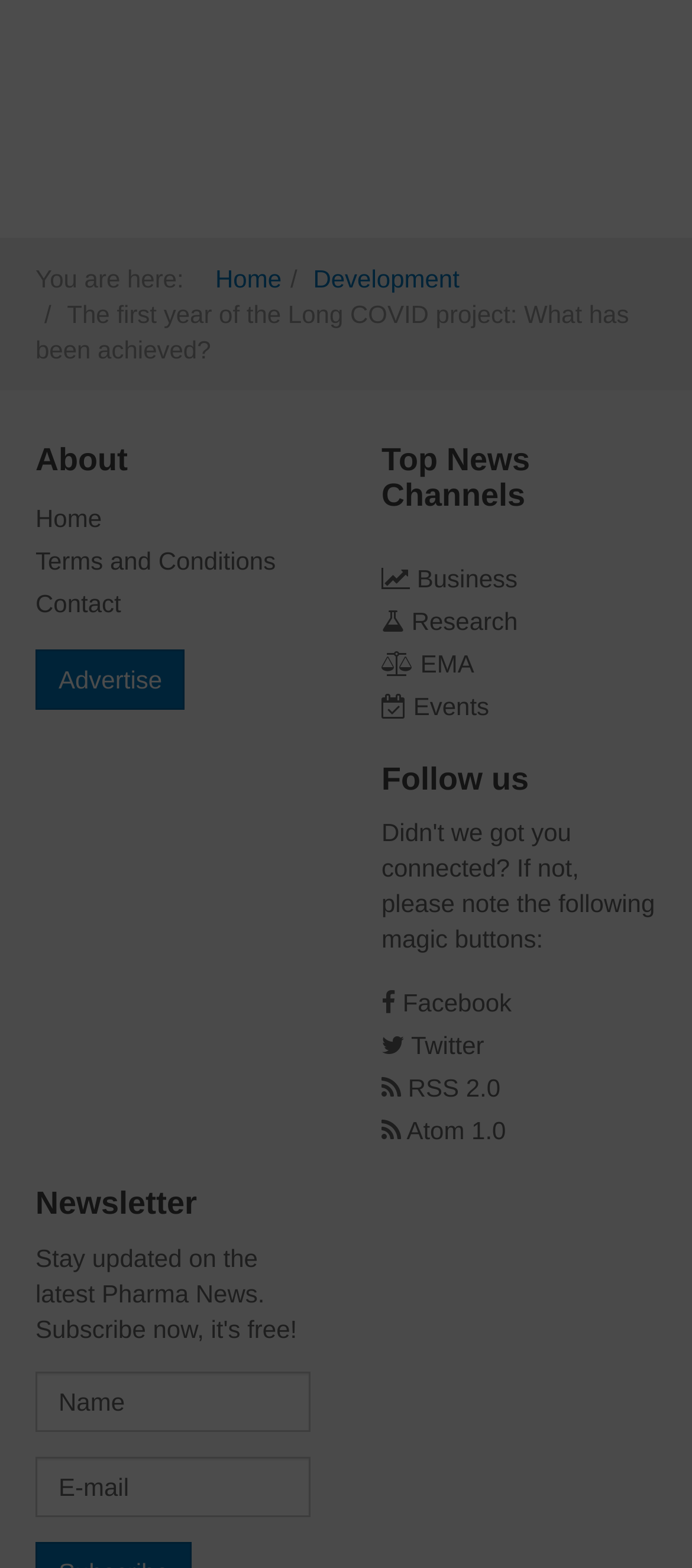How can I follow the website?
From the image, respond using a single word or phrase.

Facebook, Twitter, RSS 2.0, Atom 1.0